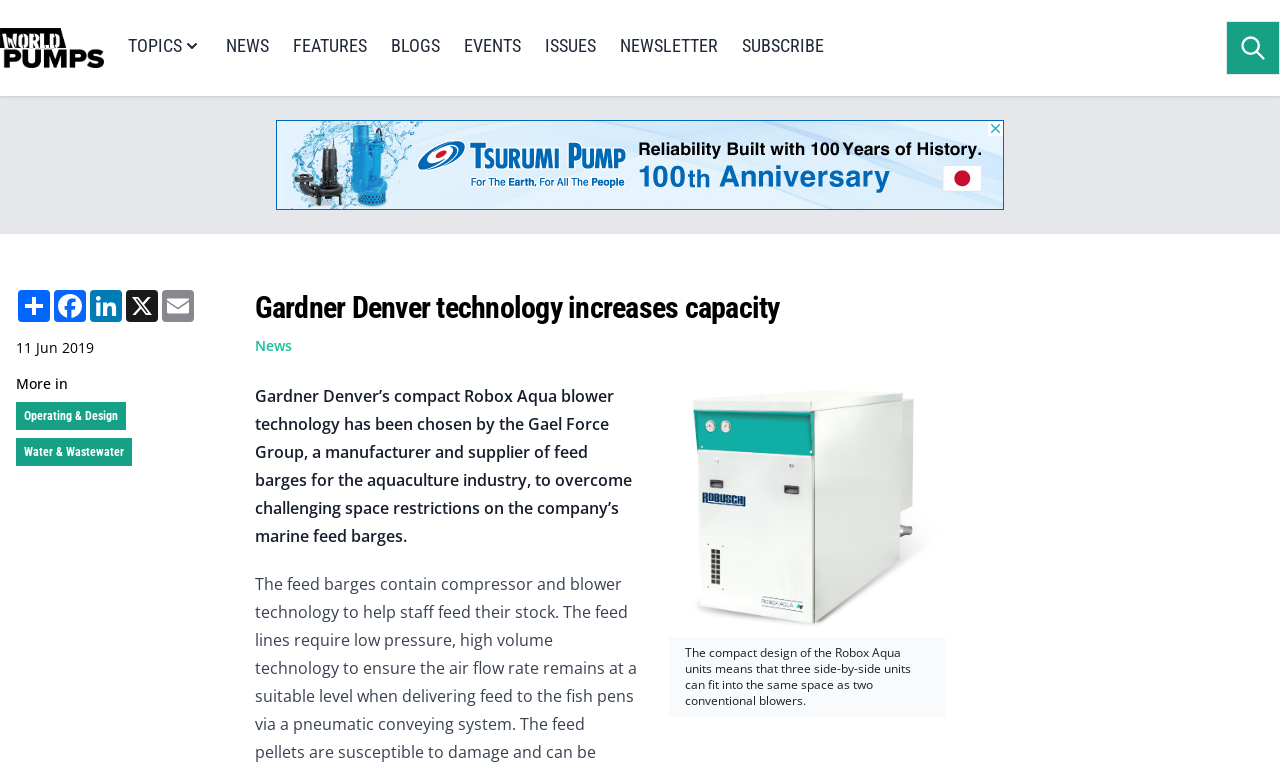What is the industry that Gael Force Group is involved in?
Kindly answer the question with as much detail as you can.

I found the answer by reading the text '...a manufacturer and supplier of feed barges for the aquaculture industry...' which mentions the industry aquaculture.